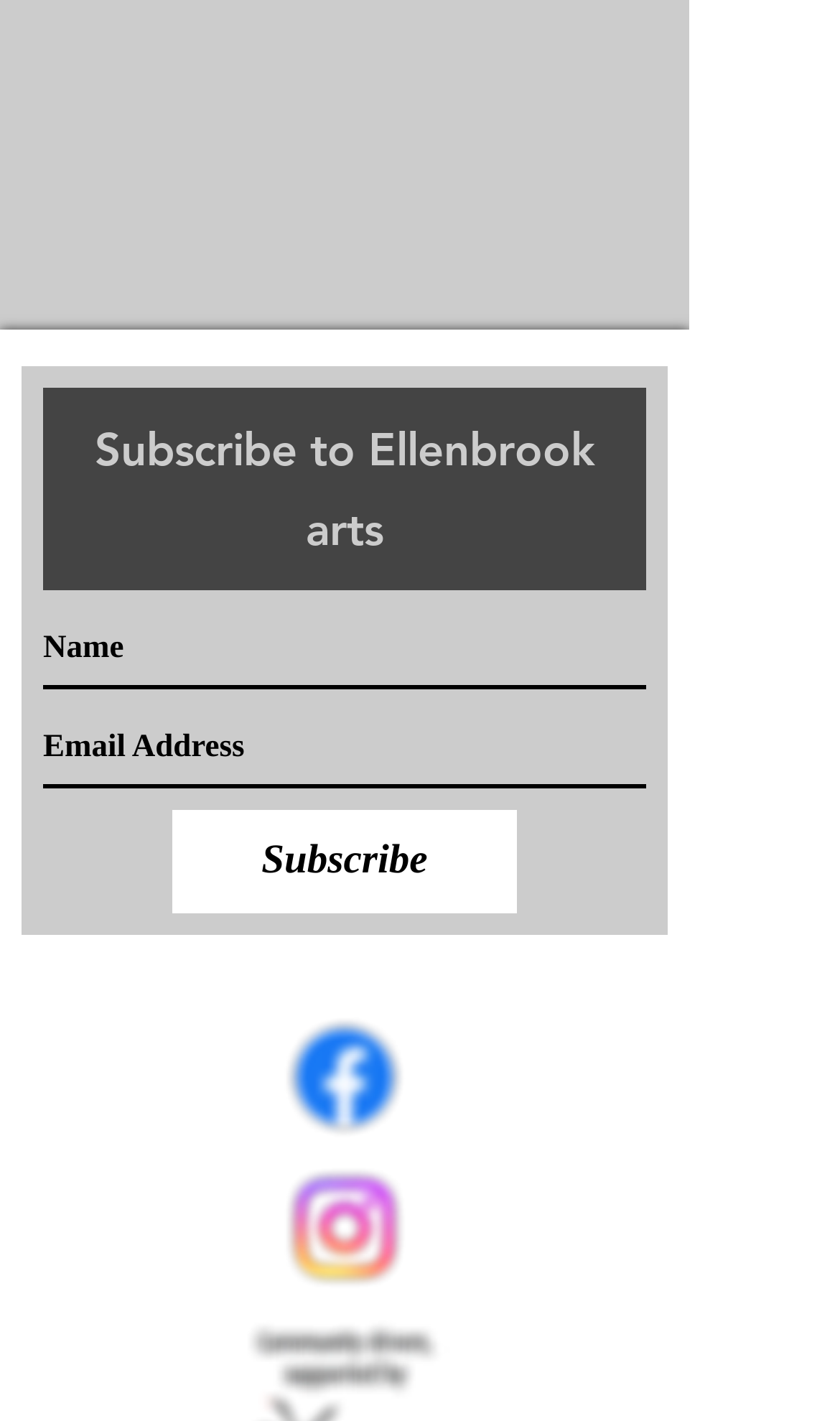Please specify the bounding box coordinates in the format (top-left x, top-left y, bottom-right x, bottom-right y), with values ranging from 0 to 1. Identify the bounding box for the UI component described as follows: aria-label="Name" name="name" placeholder="Name"

[0.051, 0.431, 0.769, 0.485]